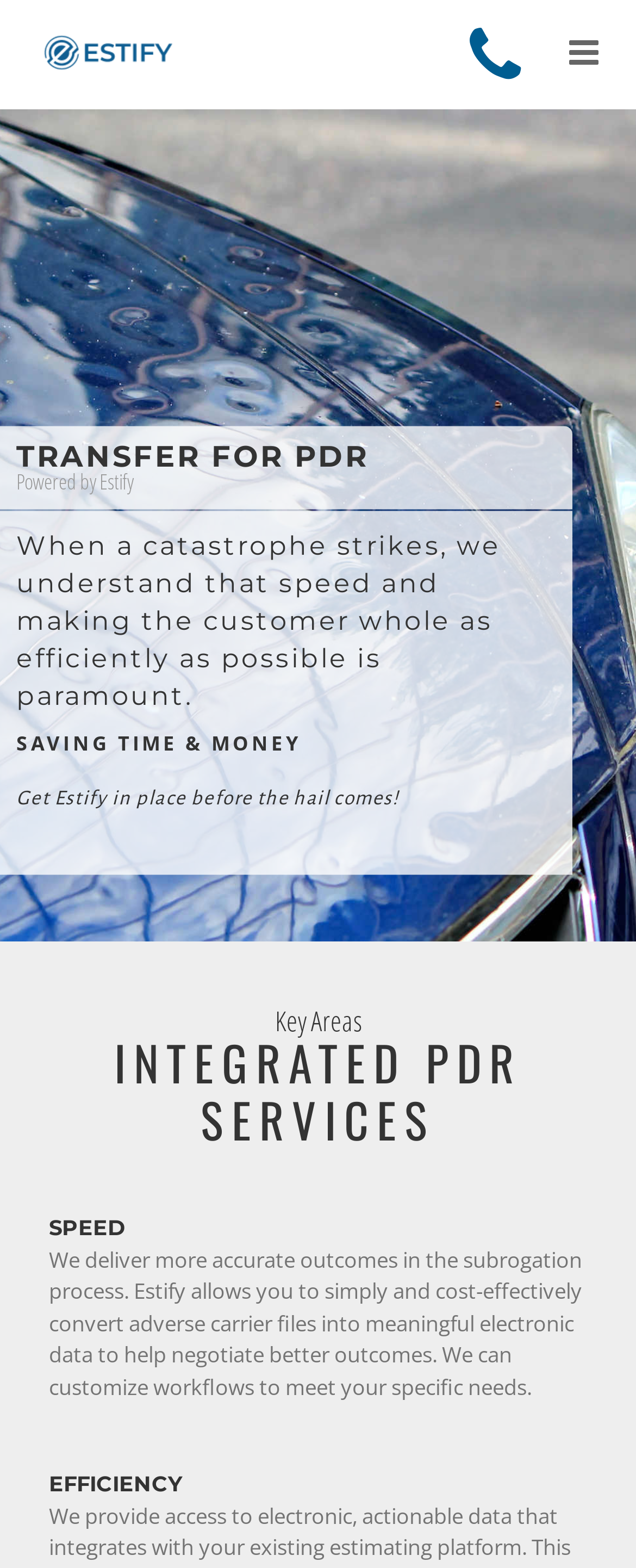Create a detailed summary of the webpage's content and design.

The webpage is about Estify Transfer for Paintless Dent Repair (PDR). At the top left corner, there is an Estify logo, which is an image linked to the Estify website. Next to the logo, there is a toggle button for the mobile menu, located at the top right corner. 

Below the logo, there is a prominent heading that reads "TRANSFER FOR PDR". Underneath this heading, there is a static text "Powered by Estify". 

The main content of the webpage is a heading that summarizes the importance of speed and efficiency in the catastrophe response process. This heading is followed by three subheadings: "Key Areas", "INTEGRATED PDR SERVICES", and "SPEED". 

Below the "SPEED" subheading, there is a paragraph of text that explains how Estify can help deliver more accurate outcomes in the subrogation process. This text is followed by another subheading, "EFFICIENCY", which is located at the bottom of the page.